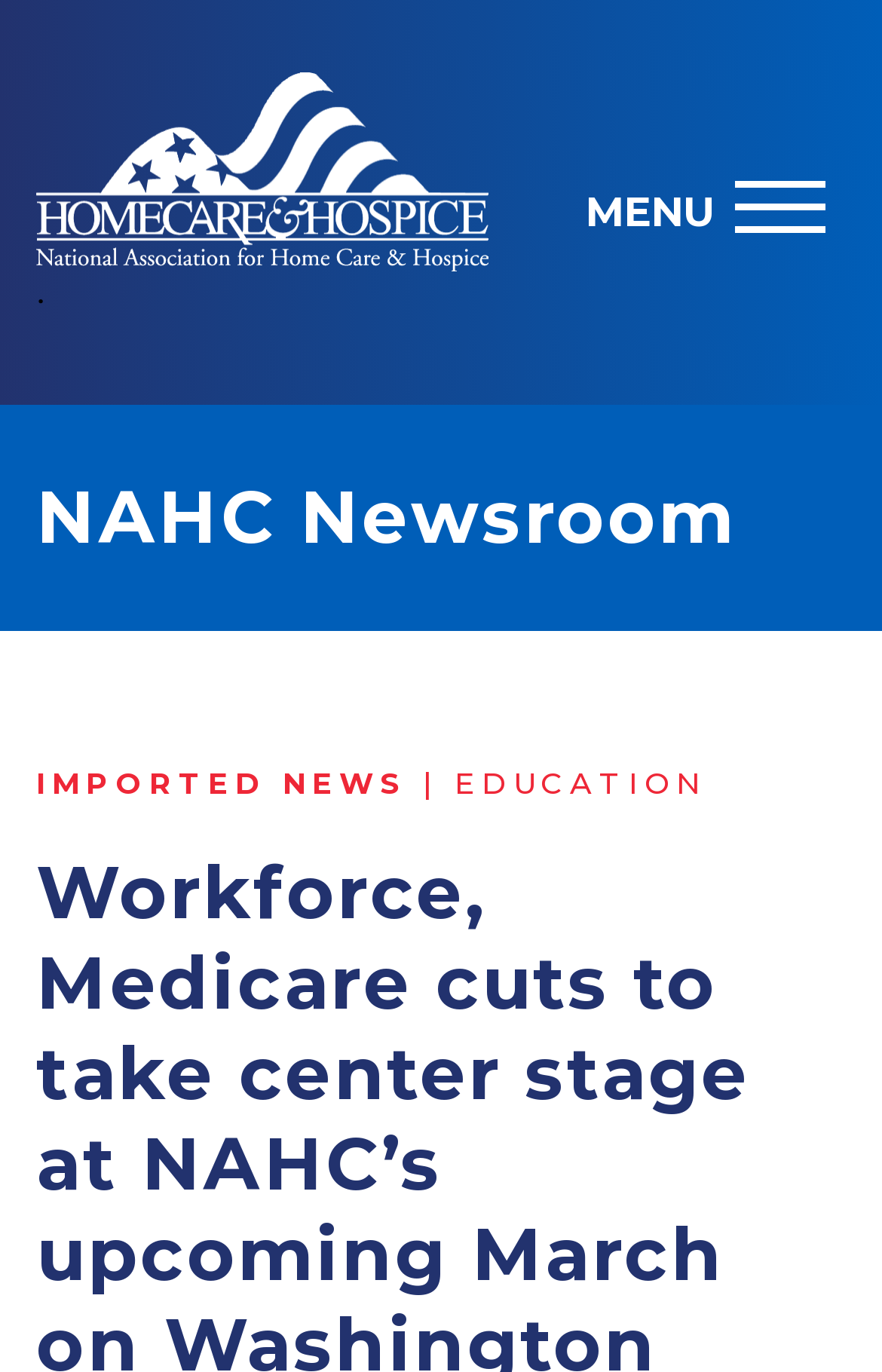What is the text on the top-right button?
Identify the answer in the screenshot and reply with a single word or phrase.

MENU